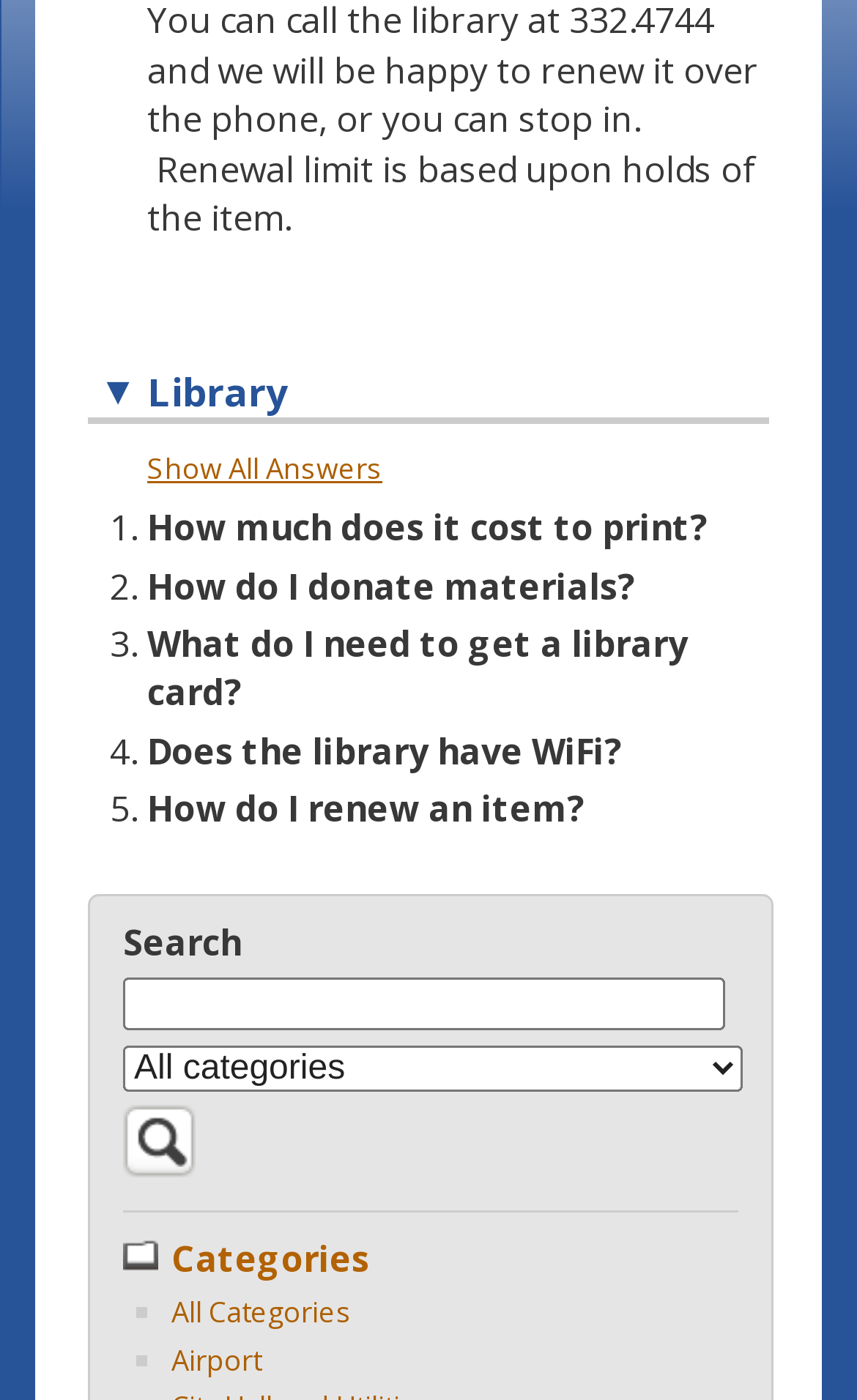What is the second FAQ question?
Using the image, answer in one word or phrase.

How do I donate materials?